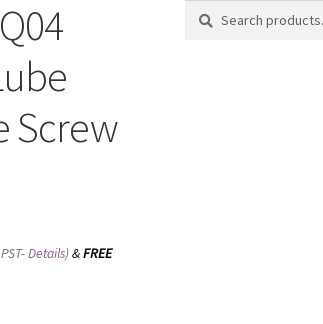Elaborate on the various elements present in the image.

This image features the product title "Quicksilver 79953Q04 Lower Unit Gear Lube Drain and Fill Hole Screw and Seal" prominently displayed. Below the title, there is a mention of the Amazon price, which is displayed as $7.29, along with a note indicating the price as of September 4, 2023, at 17:03 PST. This product is essential for properly sealing the drain and fill hole screw used in various MerCruiser stern drives and Mercury and Mariner outboards, excluding the Verado series. Additionally, it is highlighted that the use of this seal helps prevent gear lube from leaking and water from entering the gear case, which could otherwise cause significant damage. The image further hints at options for purchasing and details about free shipping.